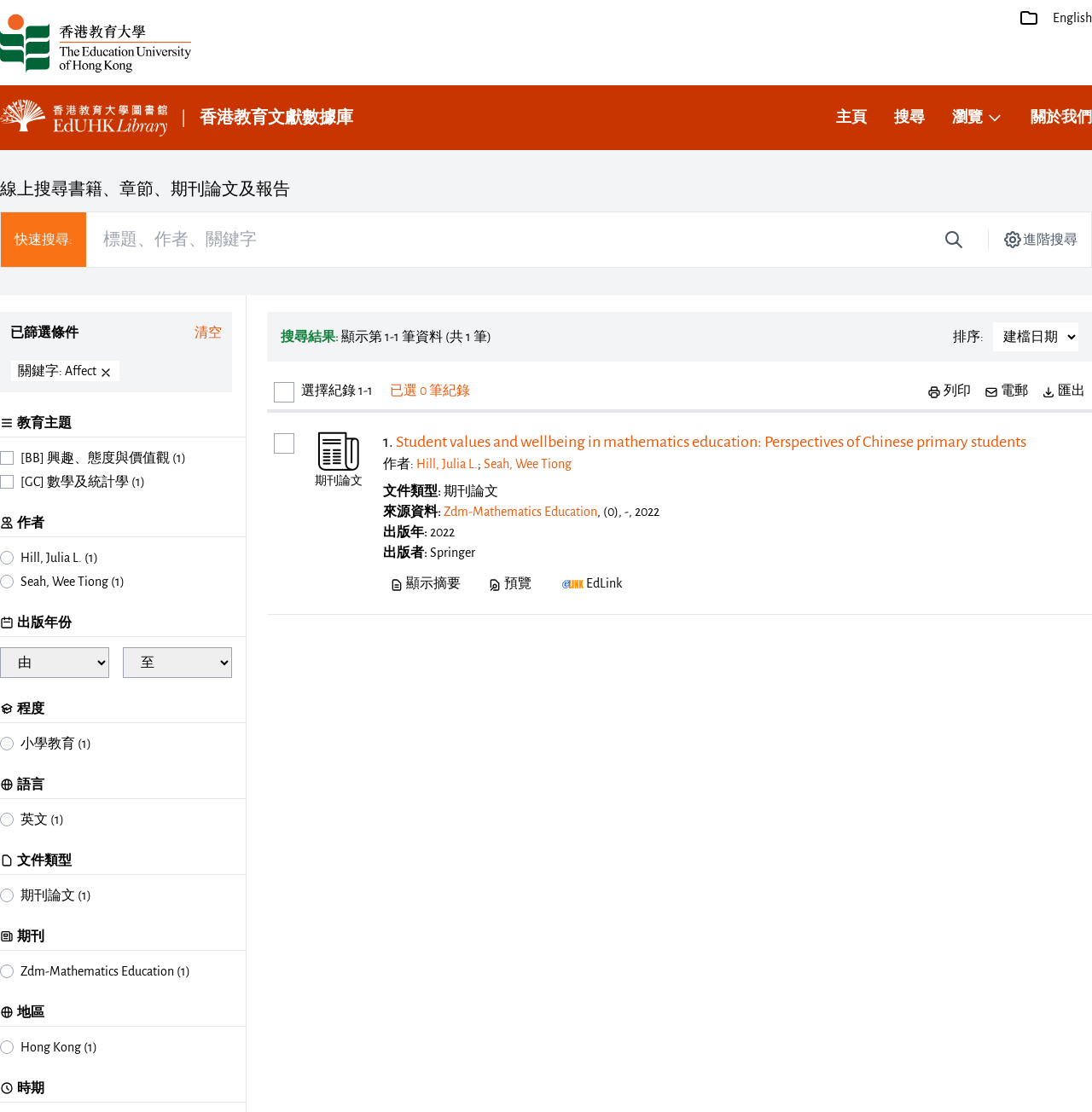Please look at the image and answer the question with a detailed explanation: What is the source of the first search result?

The source of the first search result is 'Zdm-Mathematics Education' as indicated by the link 'Zdm-Mathematics Education' under the '來源資料:' label.